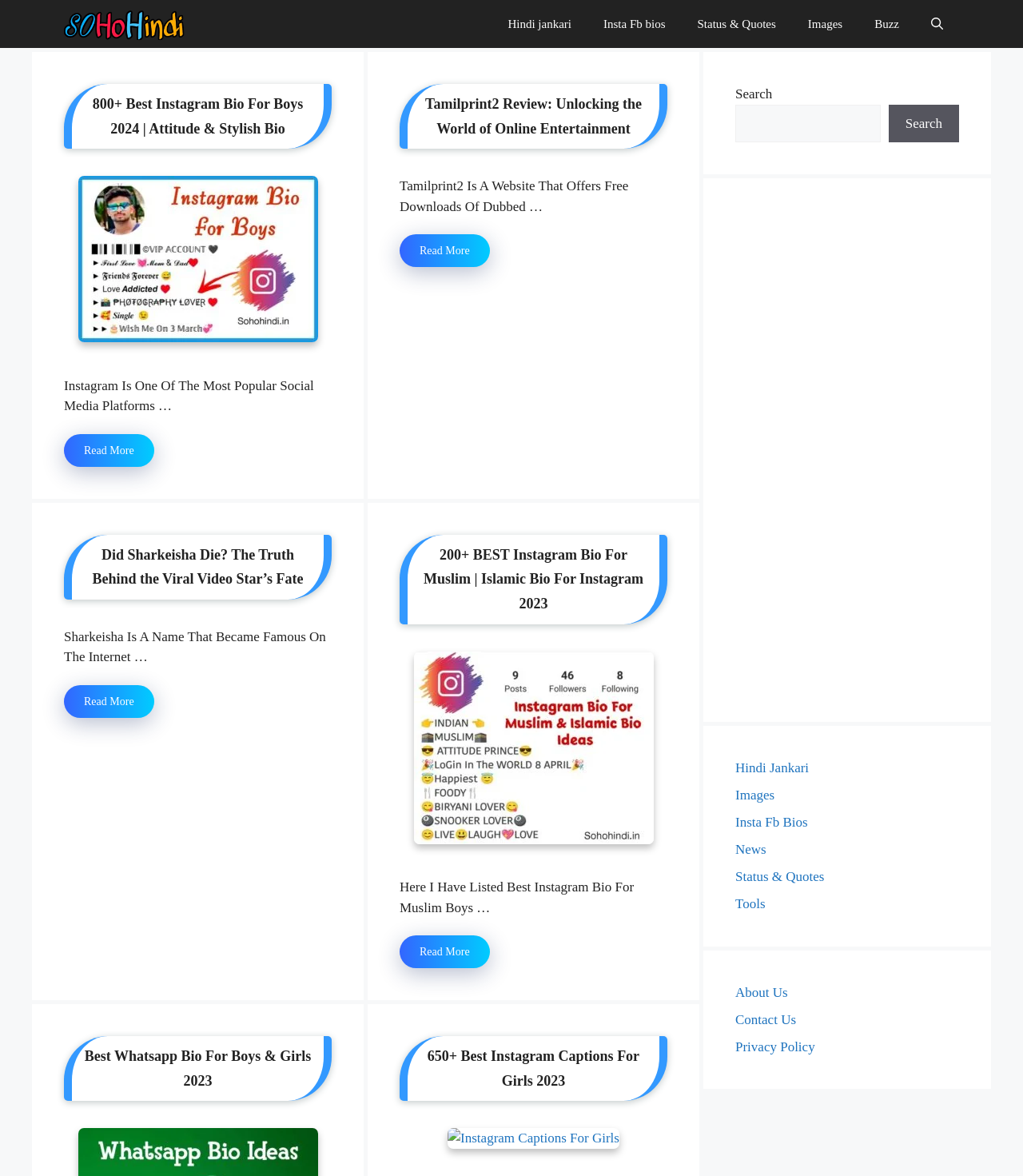What type of content is available on the website?
By examining the image, provide a one-word or phrase answer.

Hindi status, quotes, bio ideas